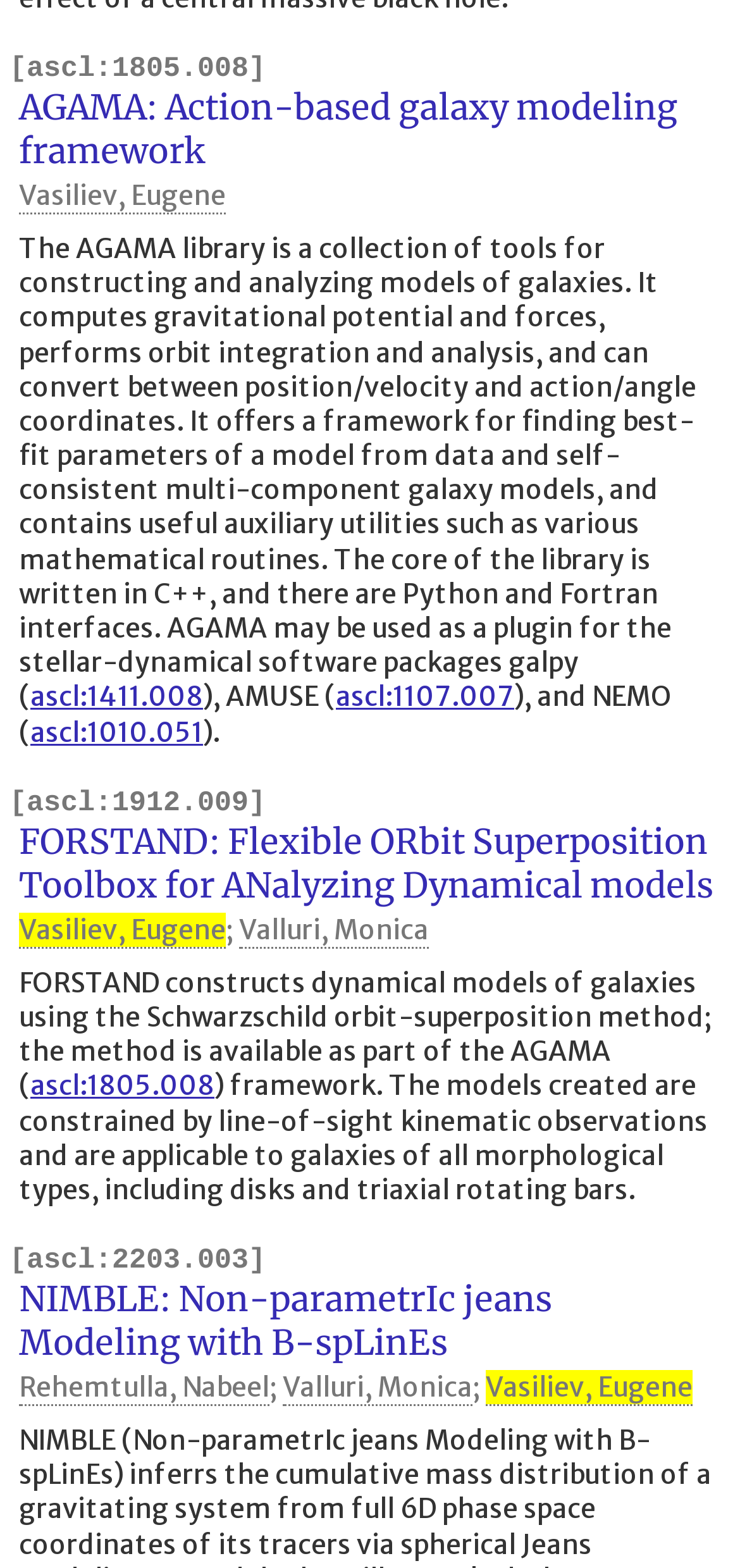What is the purpose of the AGAMA library?
Please give a detailed and thorough answer to the question, covering all relevant points.

According to the webpage, the AGAMA library is a collection of tools for constructing and analyzing models of galaxies, which computes gravitational potential and forces, performs orbit integration and analysis, and can convert between position/velocity and action/angle coordinates.